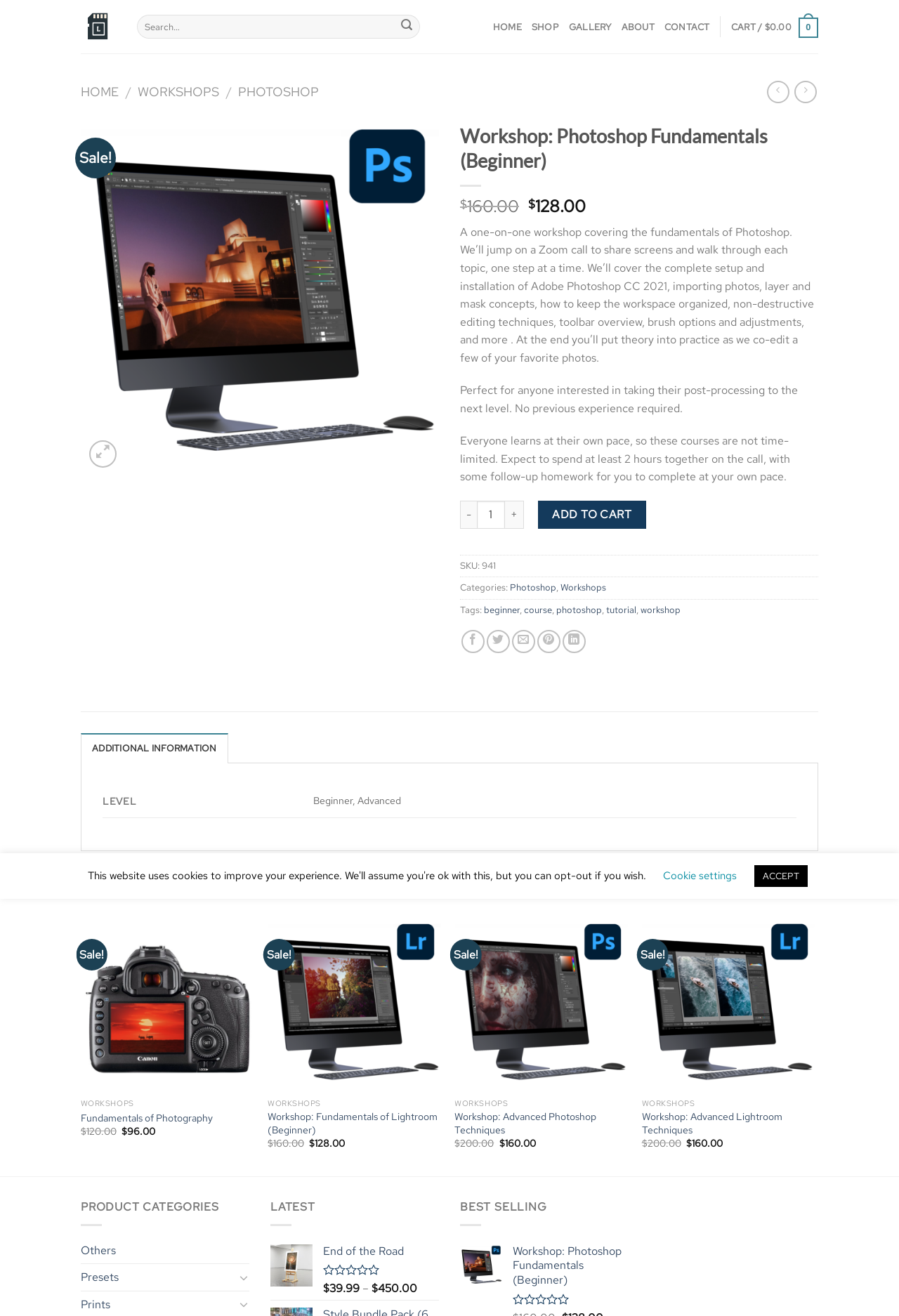Find the bounding box coordinates of the clickable area required to complete the following action: "Search for a workshop".

[0.152, 0.011, 0.469, 0.029]